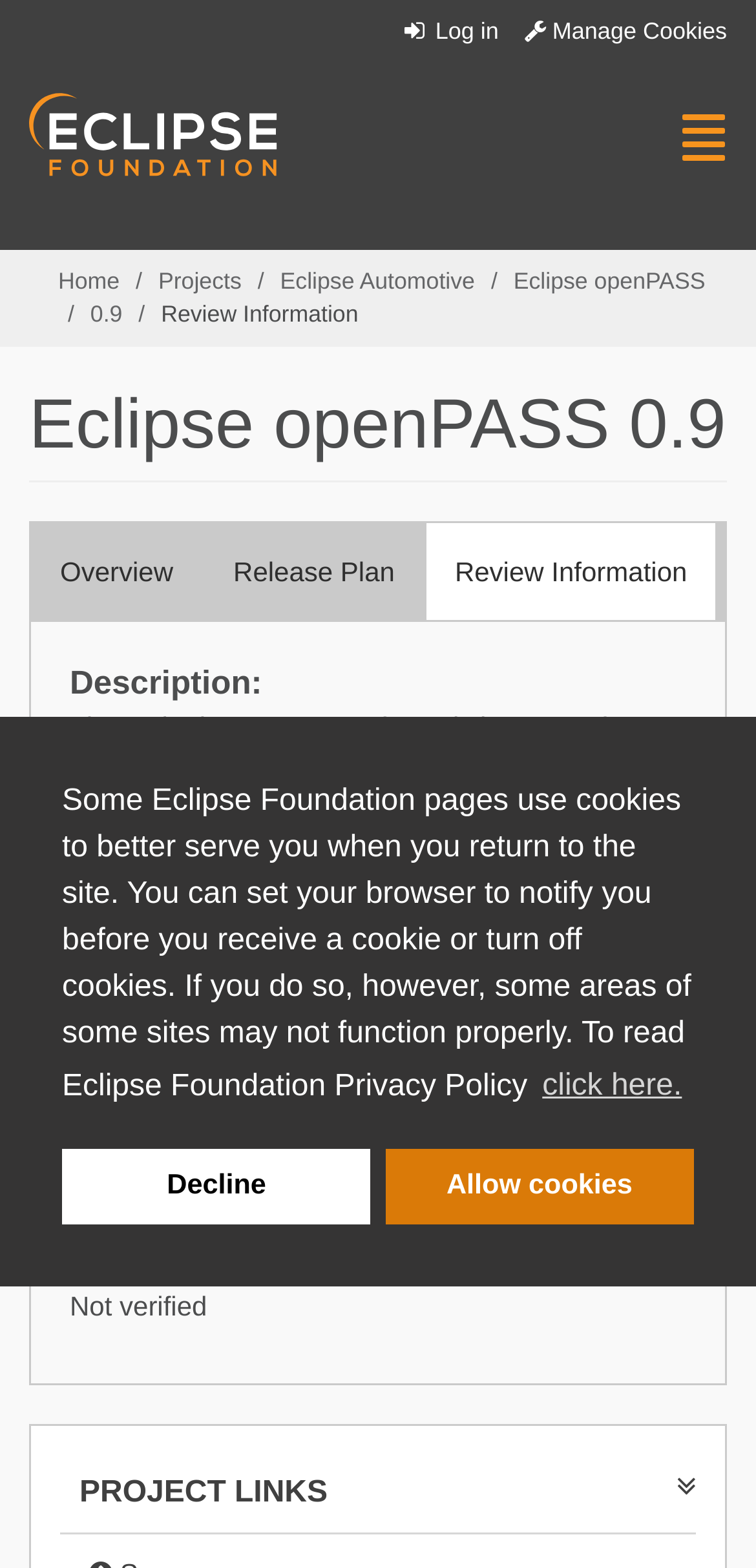Identify the bounding box coordinates of the area you need to click to perform the following instruction: "Explore the history of Kings Landing Historical Settlement".

None